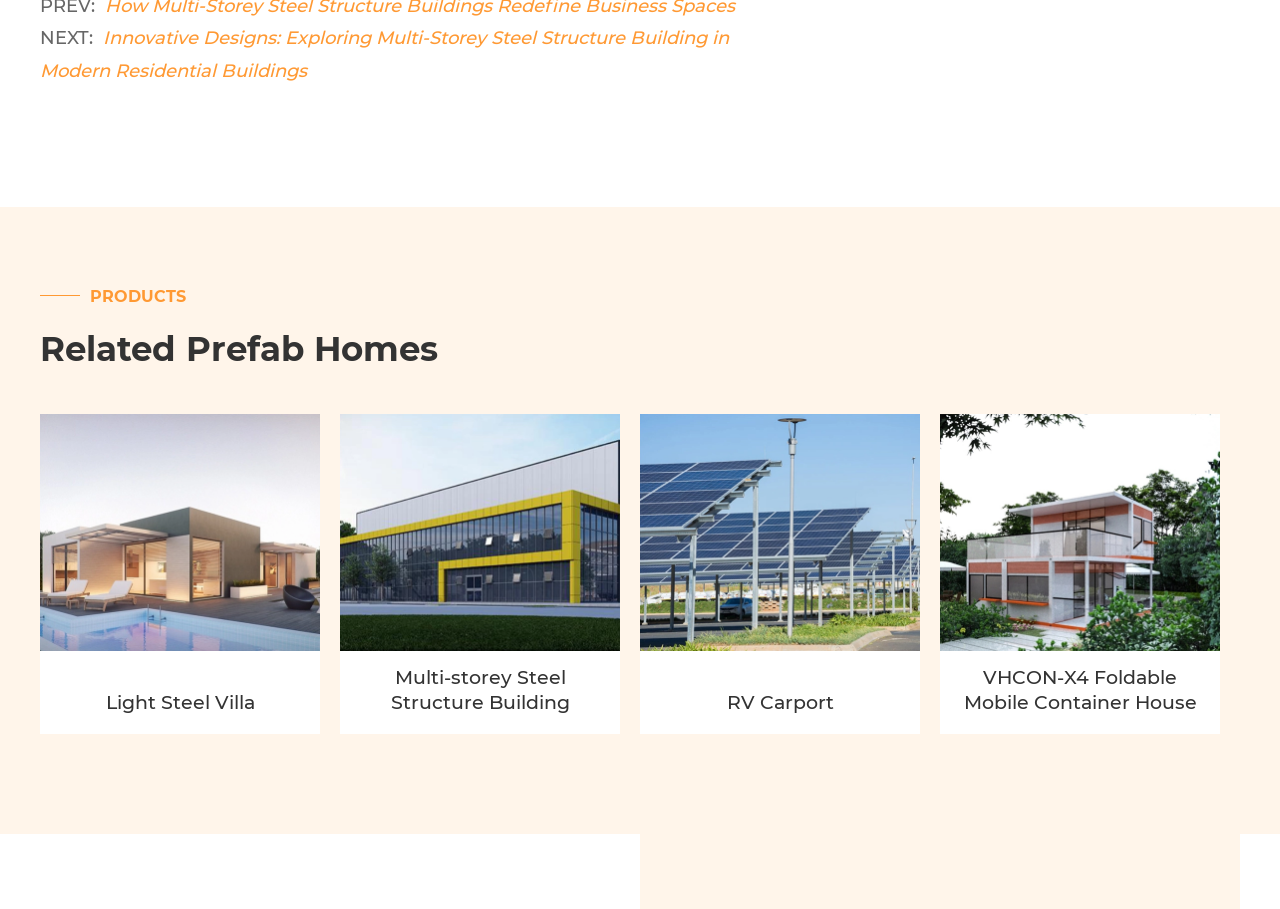What is the name of the last product?
Refer to the image and provide a one-word or short phrase answer.

VHCON-X4 Foldable Mobile Container House